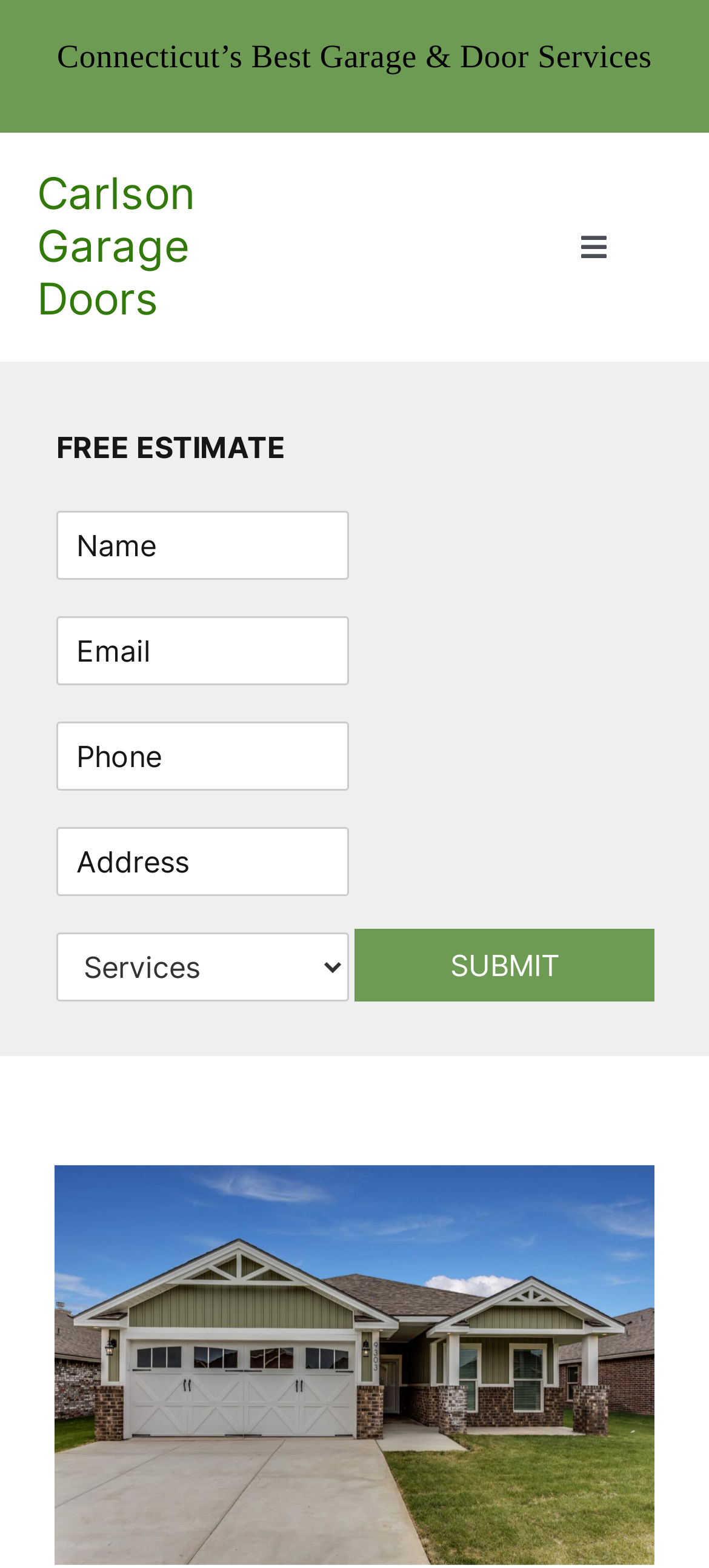What is the phone number to contact the company?
Provide a one-word or short-phrase answer based on the image.

8605823367